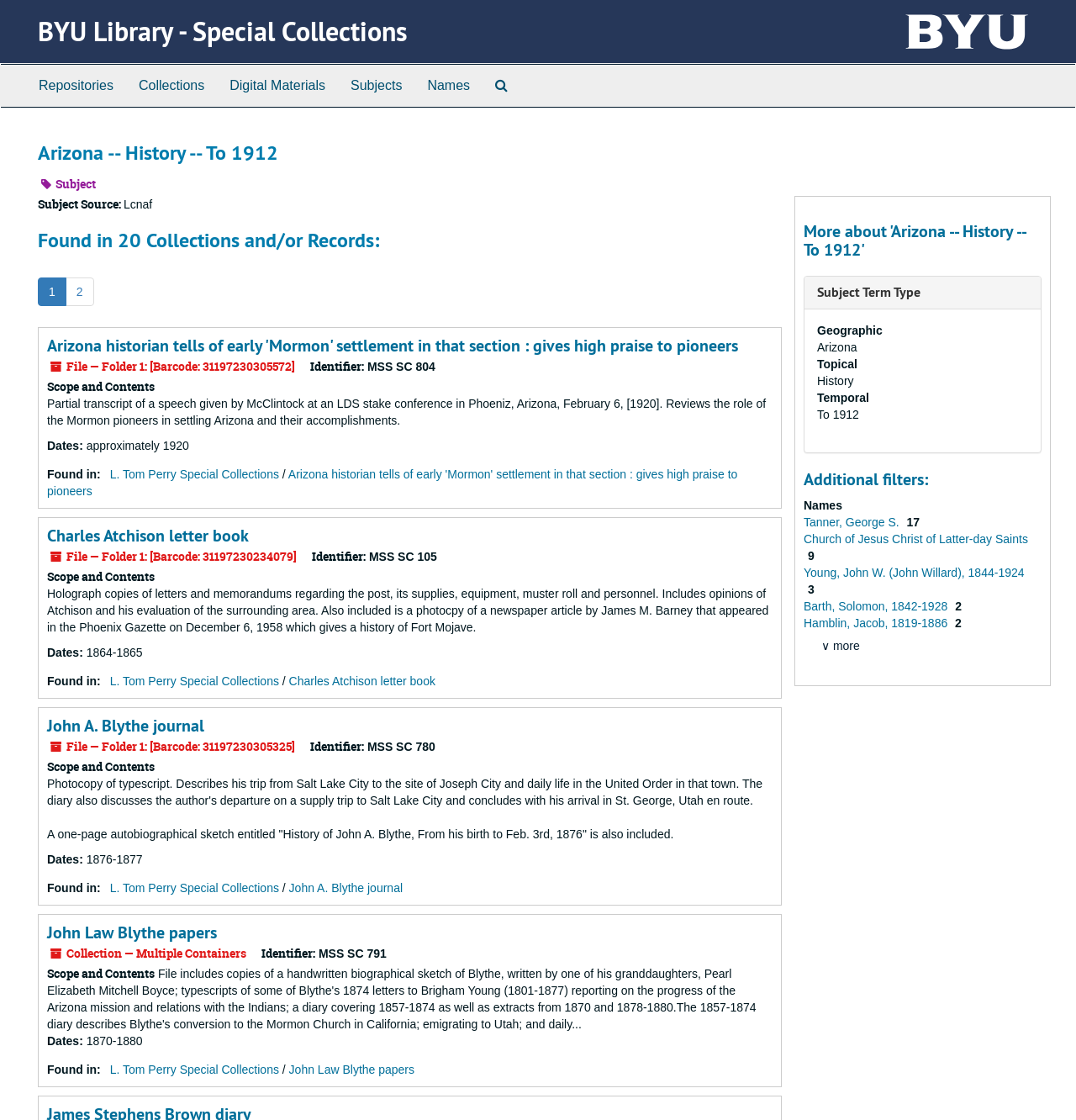Extract the primary headline from the webpage and present its text.

BYU Library - Special Collections